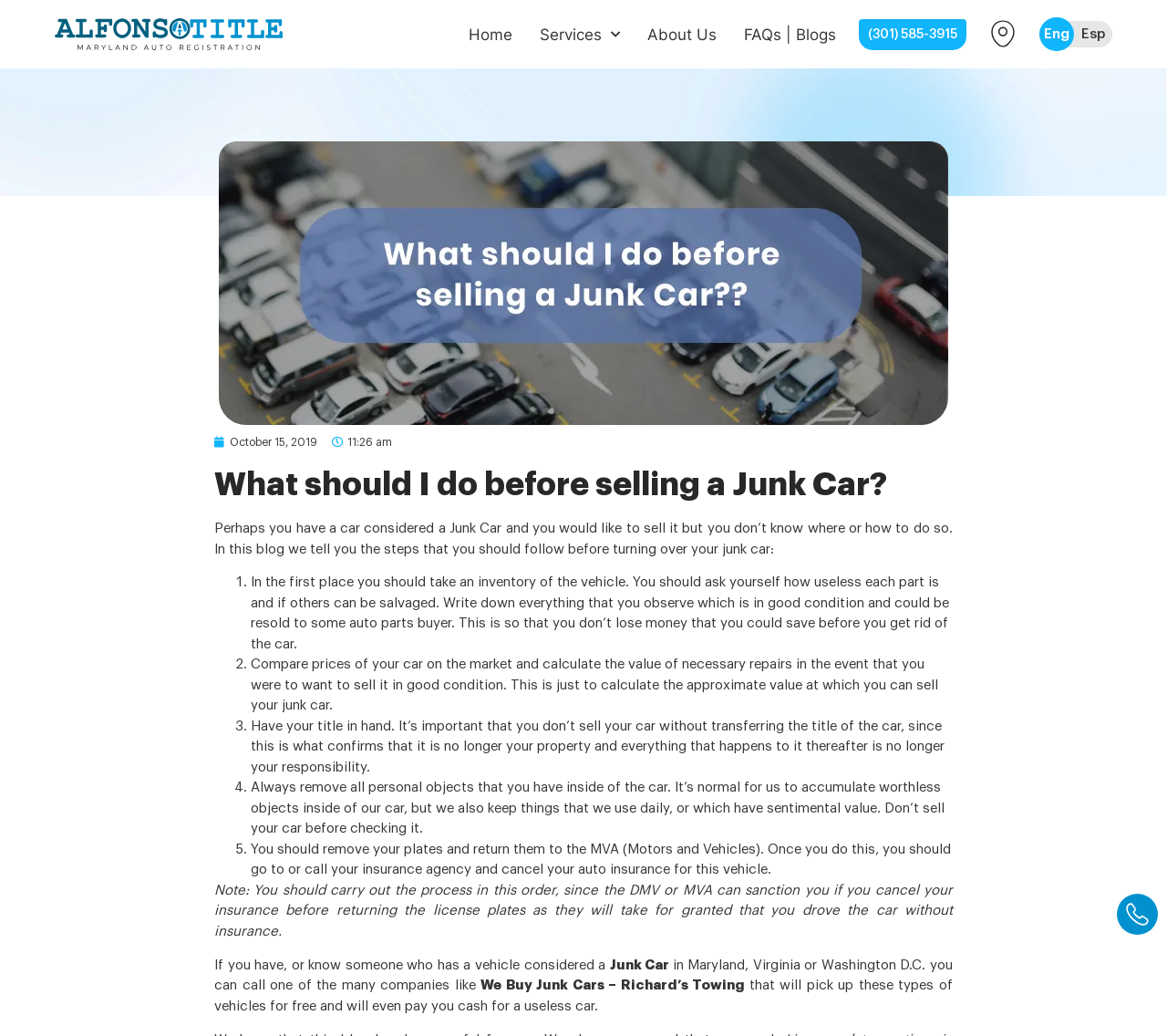Can you specify the bounding box coordinates for the region that should be clicked to fulfill this instruction: "Click the 'Home' link".

[0.402, 0.02, 0.439, 0.046]